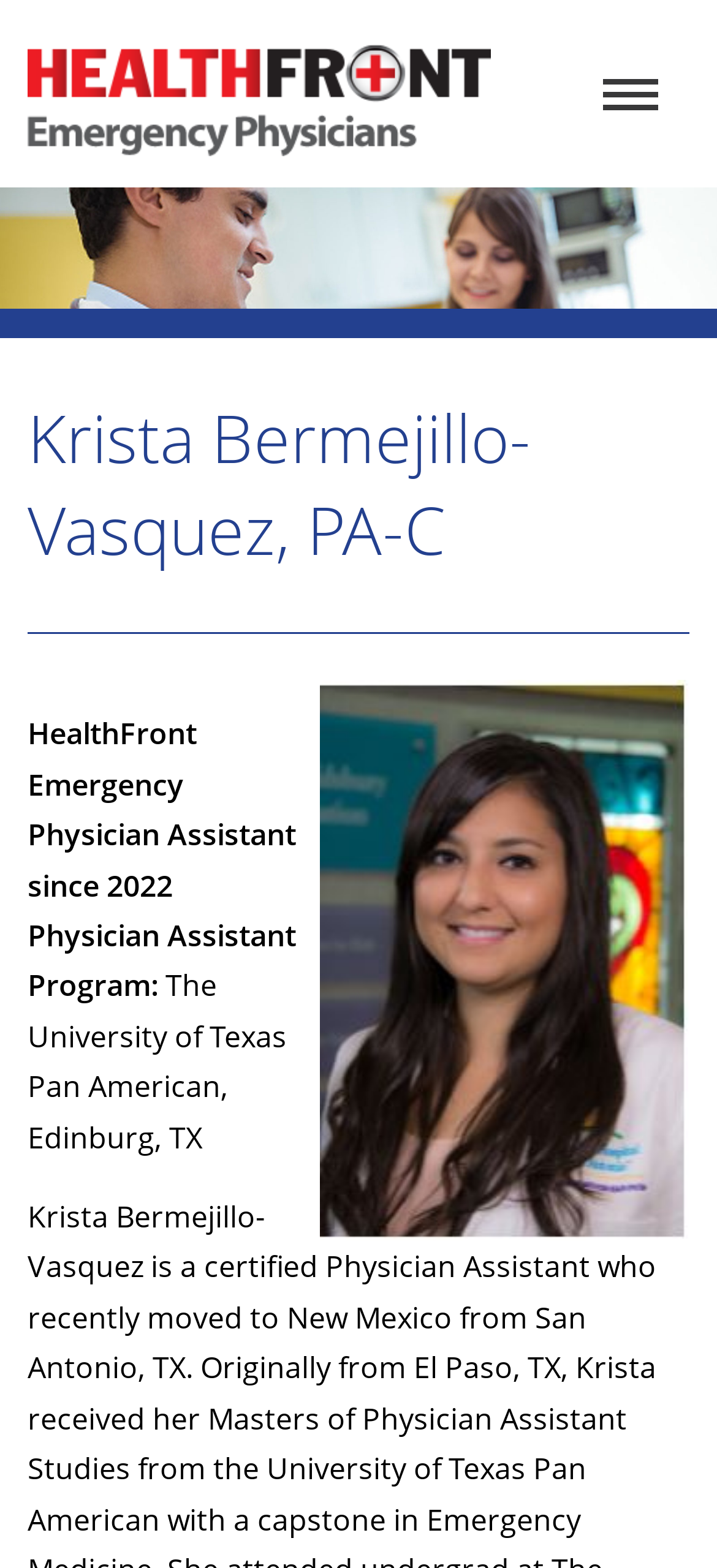Produce an extensive caption that describes everything on the webpage.

The webpage appears to be a profile page for Krista Bermejillo-Vasquez, a Physician Assistant at HealthFront. At the top of the page, there is a link to "HealthFront Emergency Physicians" accompanied by a smaller image with the same name, taking up about two-thirds of the page width. 

To the right of the link, there is a small button with no text. Below the link, there is a larger image that spans the full width of the page, also labeled "HealthFront Emergency Physicians". 

Further down, there is a heading with the name "Krista Bermejillo-Vasquez, PA-C". Below the heading, there are three blocks of text. The first block describes Krista as a "HealthFront Emergency Physician Assistant since 2022". The second block is labeled "Physician Assistant Program:". The third block provides more information, stating that the program is from "The University of Texas Pan American, Edinburg, TX".